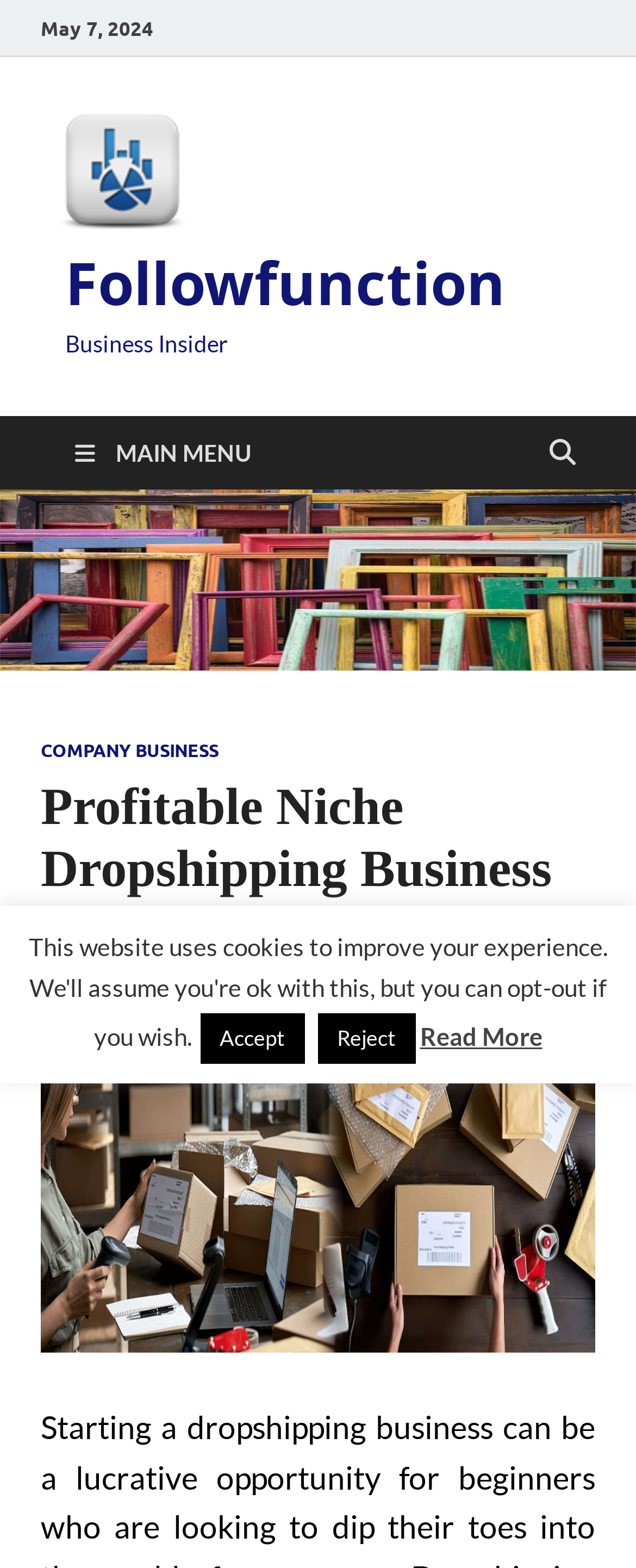Please find the bounding box coordinates of the element that needs to be clicked to perform the following instruction: "check the date of the article". The bounding box coordinates should be four float numbers between 0 and 1, represented as [left, top, right, bottom].

[0.064, 0.623, 0.351, 0.639]